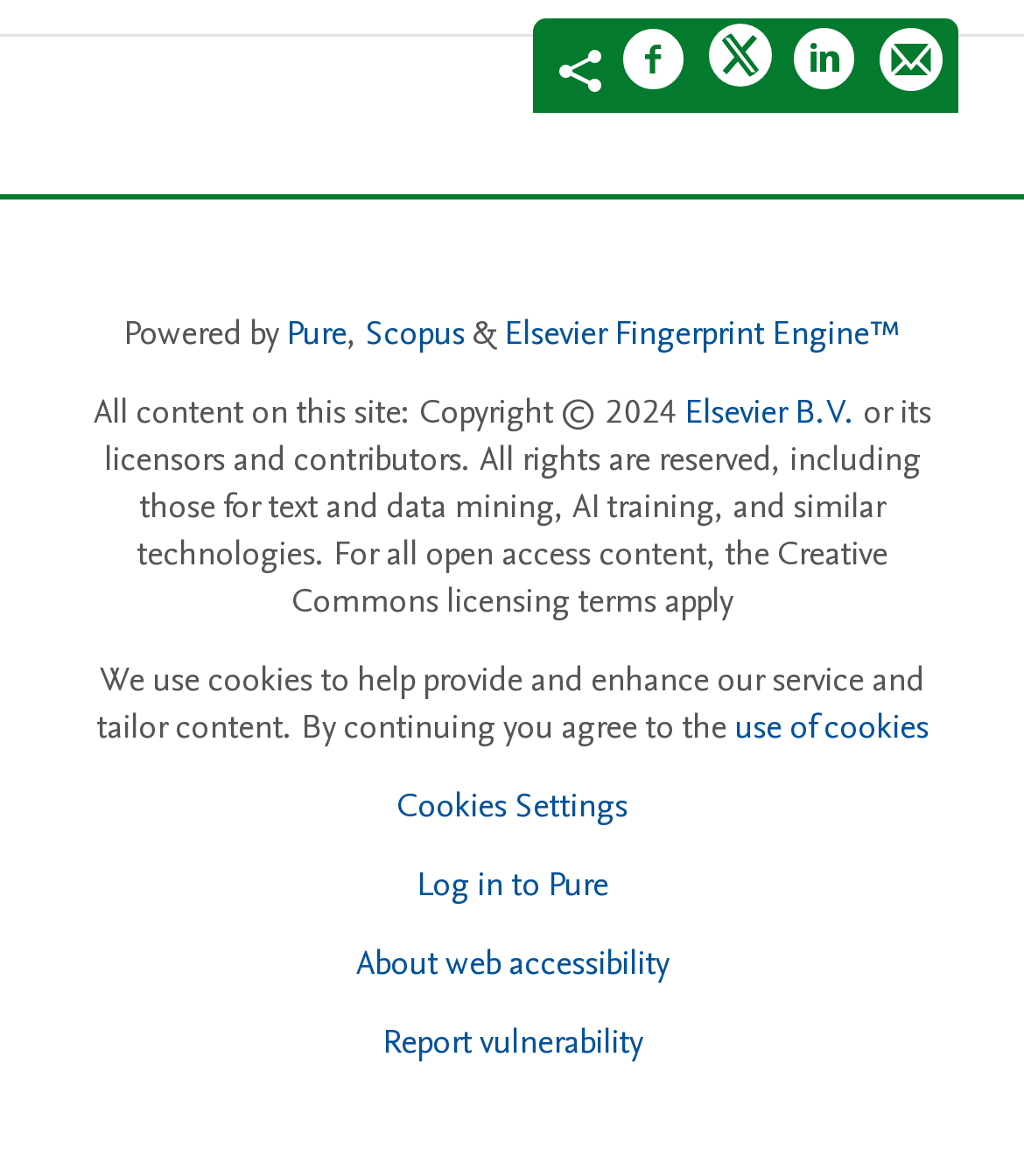Please identify the bounding box coordinates for the region that you need to click to follow this instruction: "Log in to Pure".

[0.406, 0.731, 0.594, 0.772]